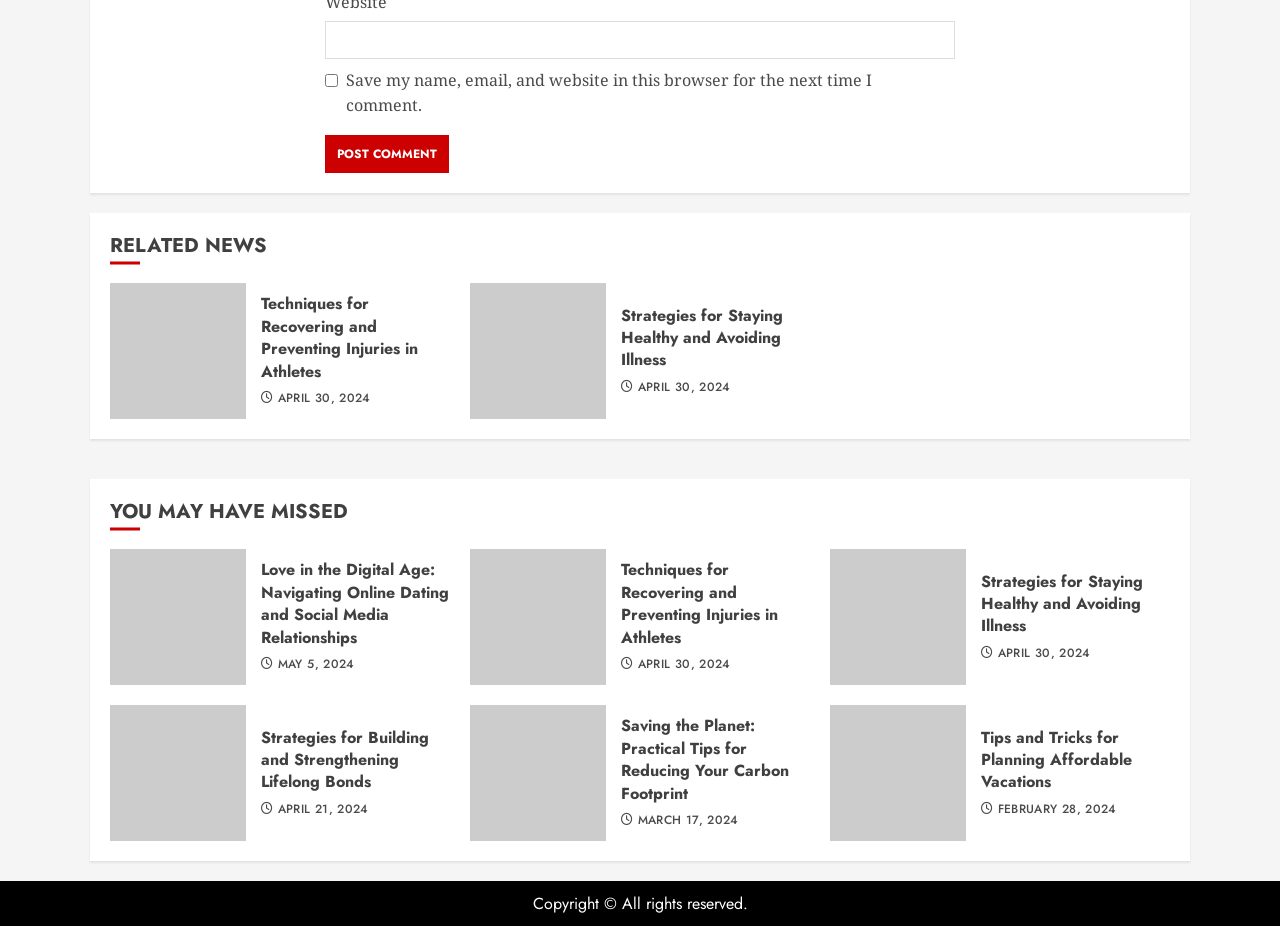How many news articles are listed?
Please analyze the image and answer the question with as much detail as possible.

There are eight news articles listed on the webpage, each with a heading and a link. The articles are divided into two sections, 'RELATED NEWS' and 'YOU MAY HAVE MISSED'.